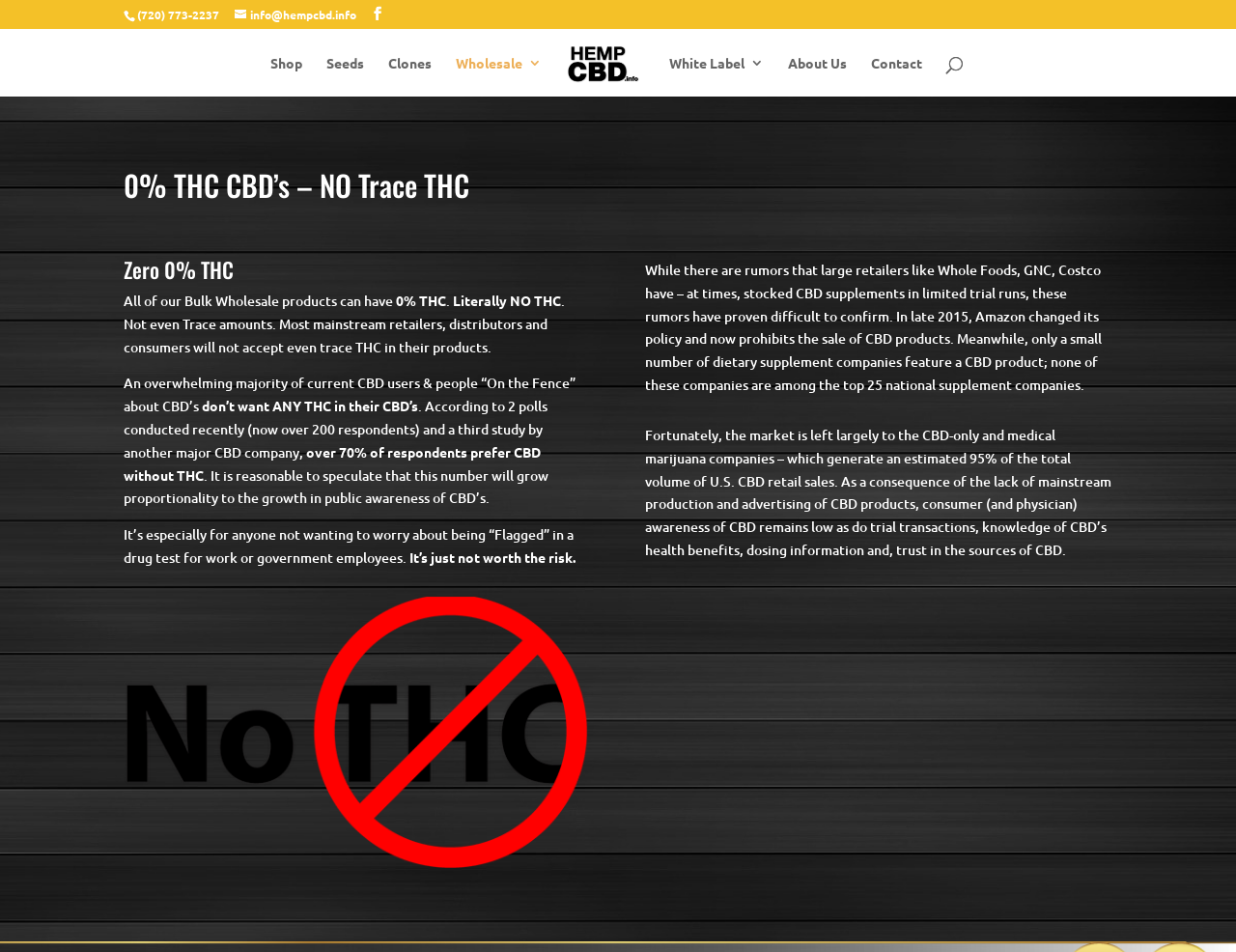Provide the bounding box coordinates of the section that needs to be clicked to accomplish the following instruction: "Learn about the company."

[0.638, 0.059, 0.685, 0.101]